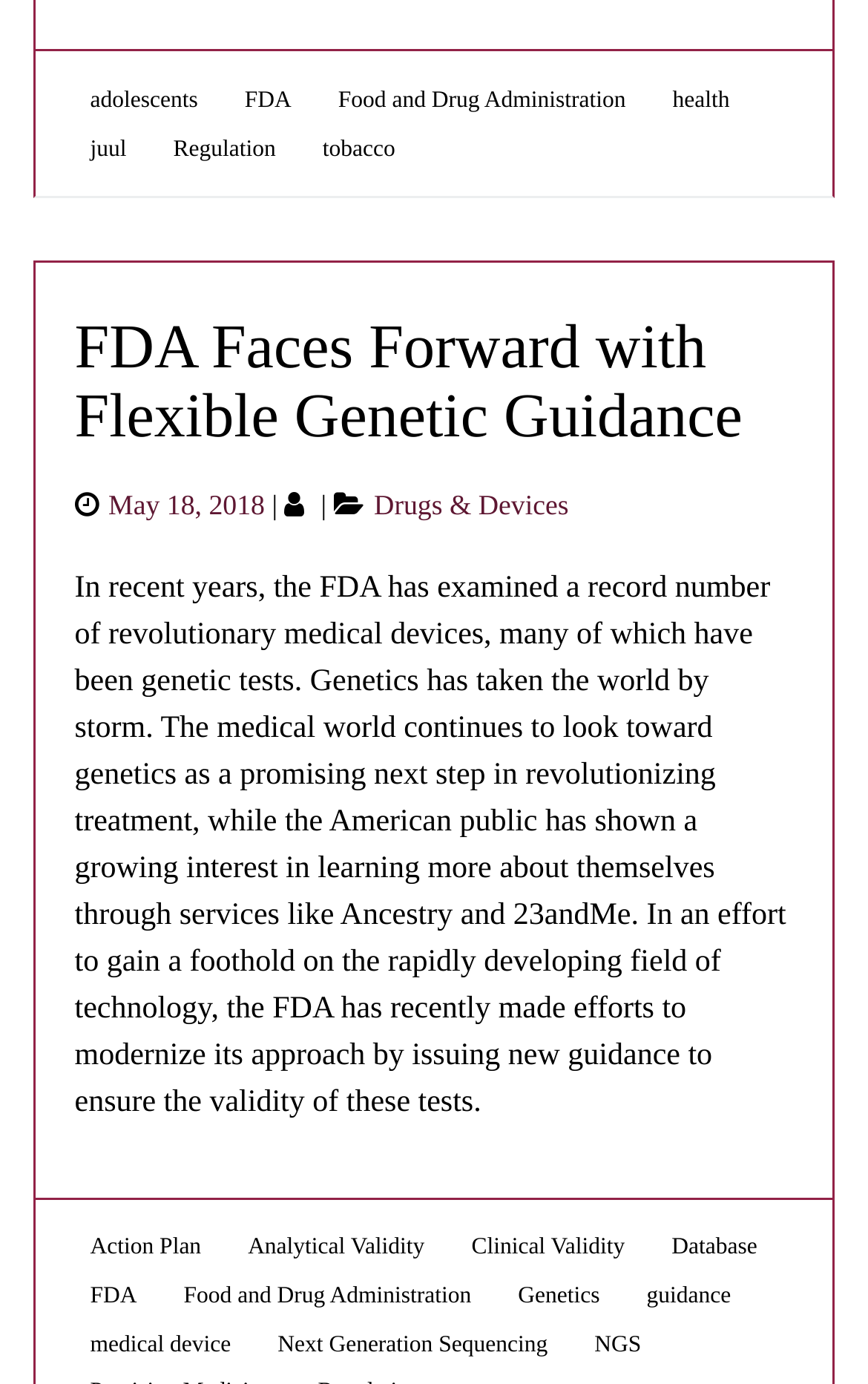Please identify the bounding box coordinates of the element's region that I should click in order to complete the following instruction: "Learn more about Genetics". The bounding box coordinates consist of four float numbers between 0 and 1, i.e., [left, top, right, bottom].

[0.597, 0.928, 0.691, 0.946]